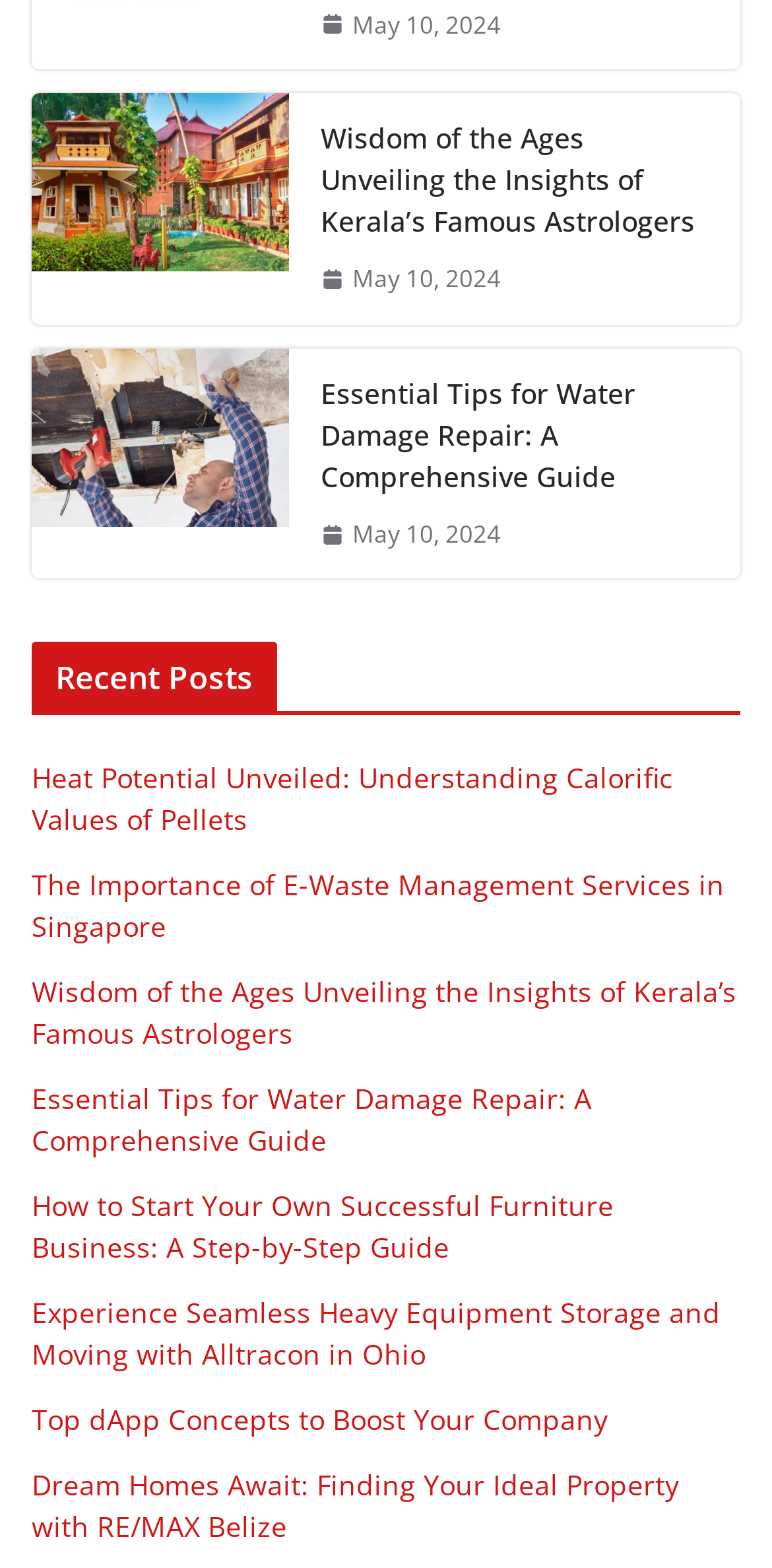Locate the bounding box coordinates of the clickable region to complete the following instruction: "View the article about Wisdom of the Ages."

[0.041, 0.06, 0.374, 0.207]